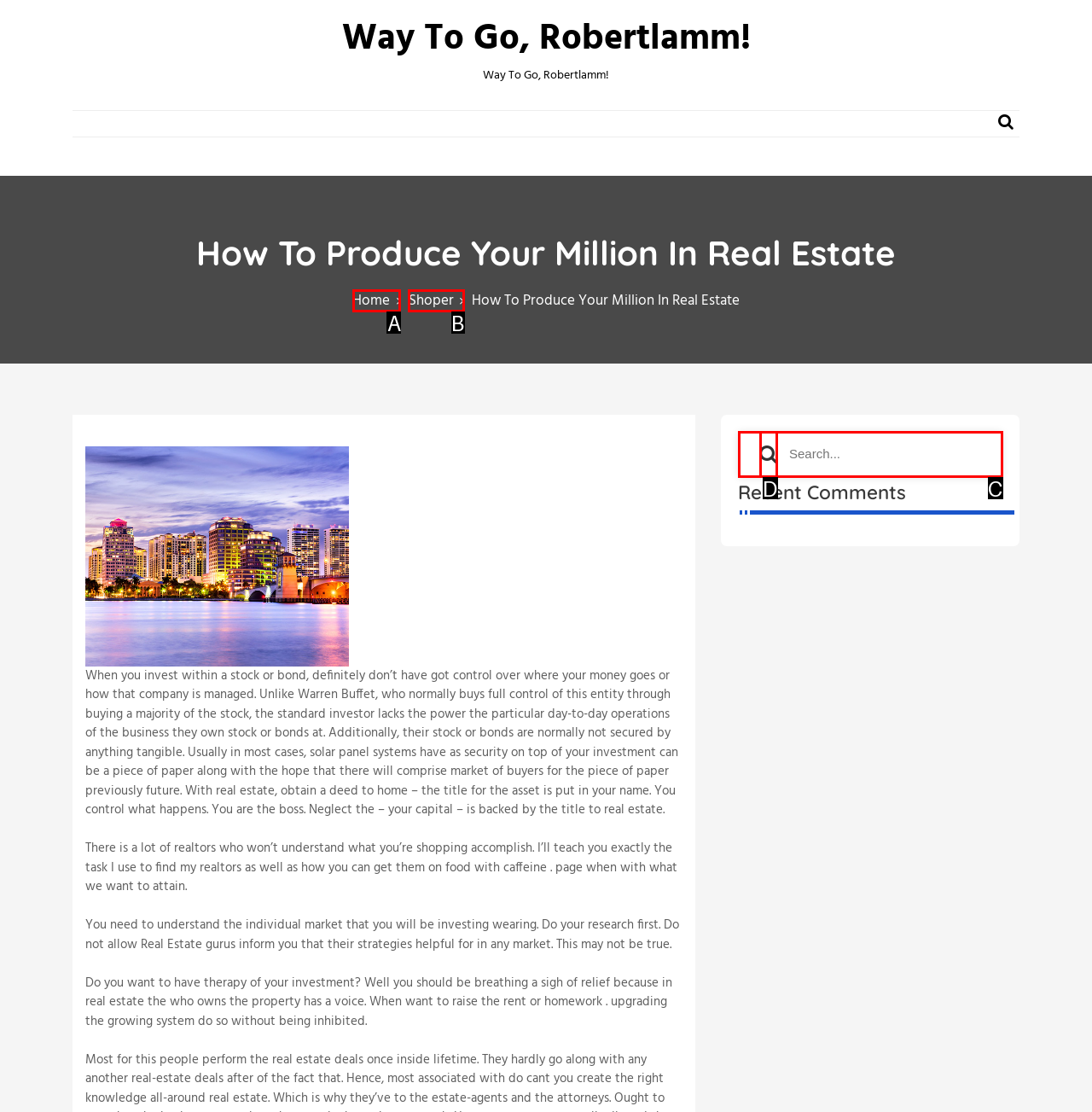From the description: Shoper, select the HTML element that fits best. Reply with the letter of the appropriate option.

B